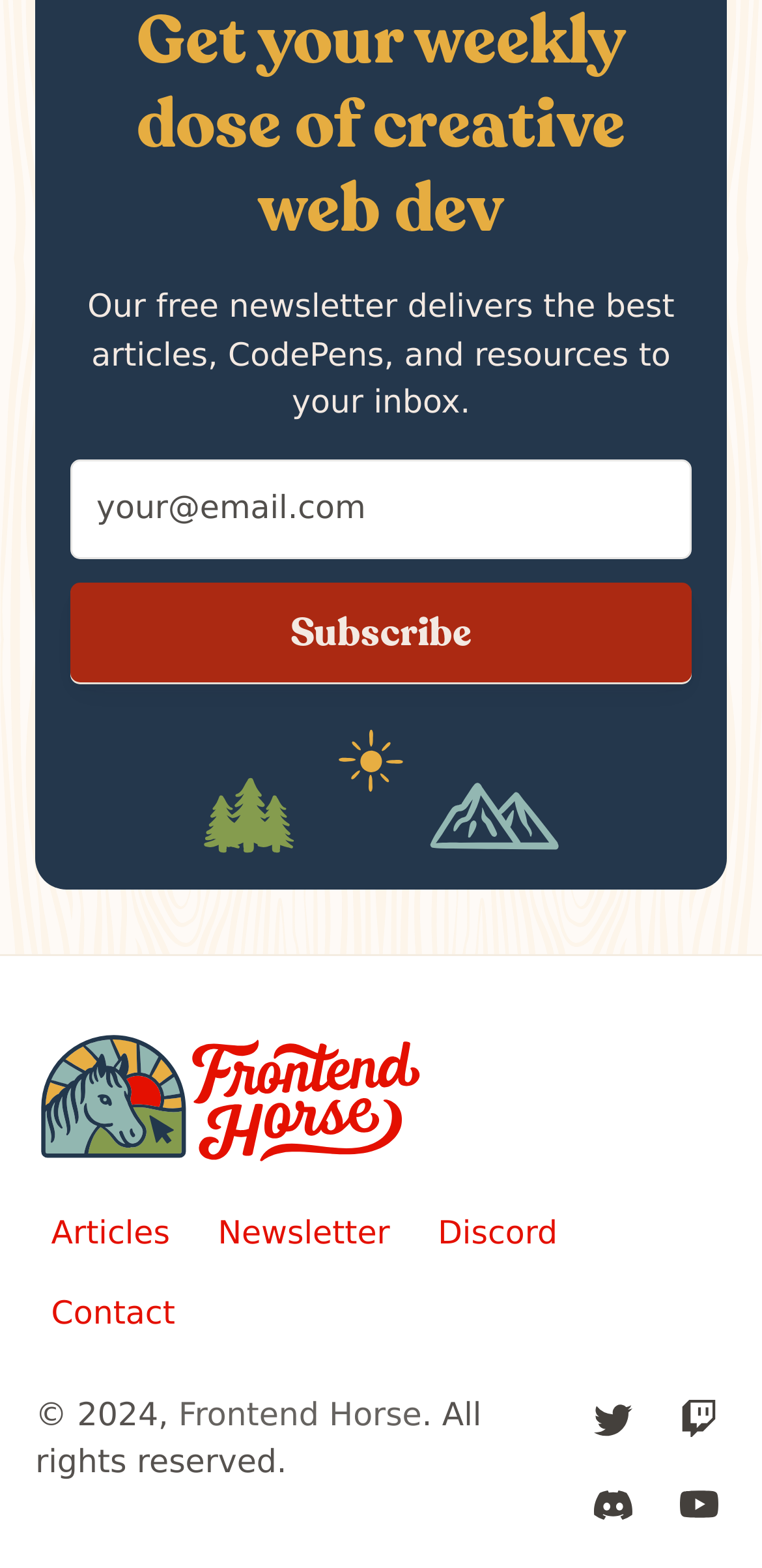Using the information from the screenshot, answer the following question thoroughly:
What is the copyright year?

The copyright information is present at the bottom of the webpage, stating '© 2024', indicating that the copyright year is 2024.